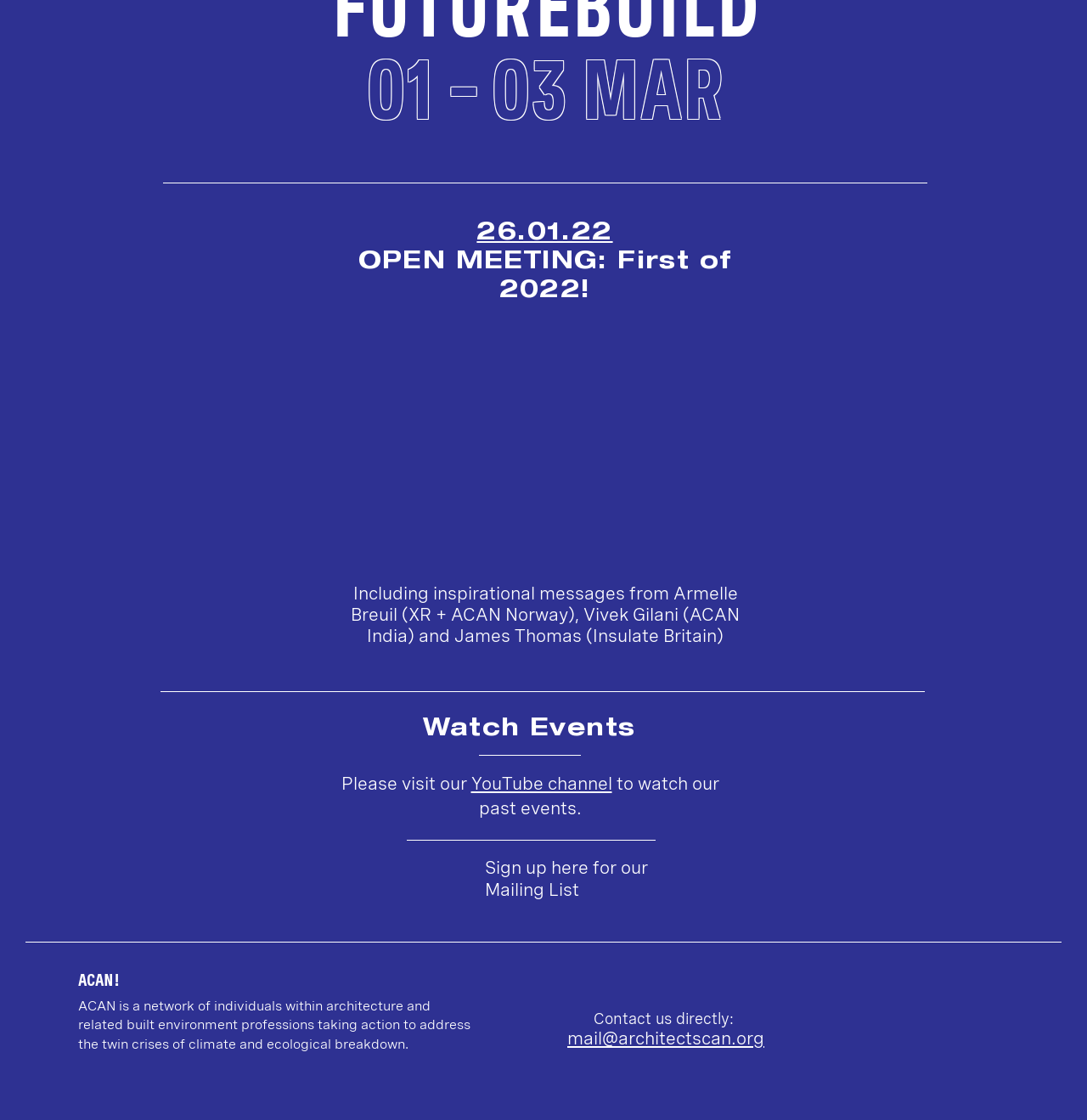What is the topic of the open meeting?
Refer to the screenshot and deliver a thorough answer to the question presented.

The topic of the open meeting can be found in the heading element '26.01.22 OPEN MEETING: First of 2022!' which is located at the top of the webpage.